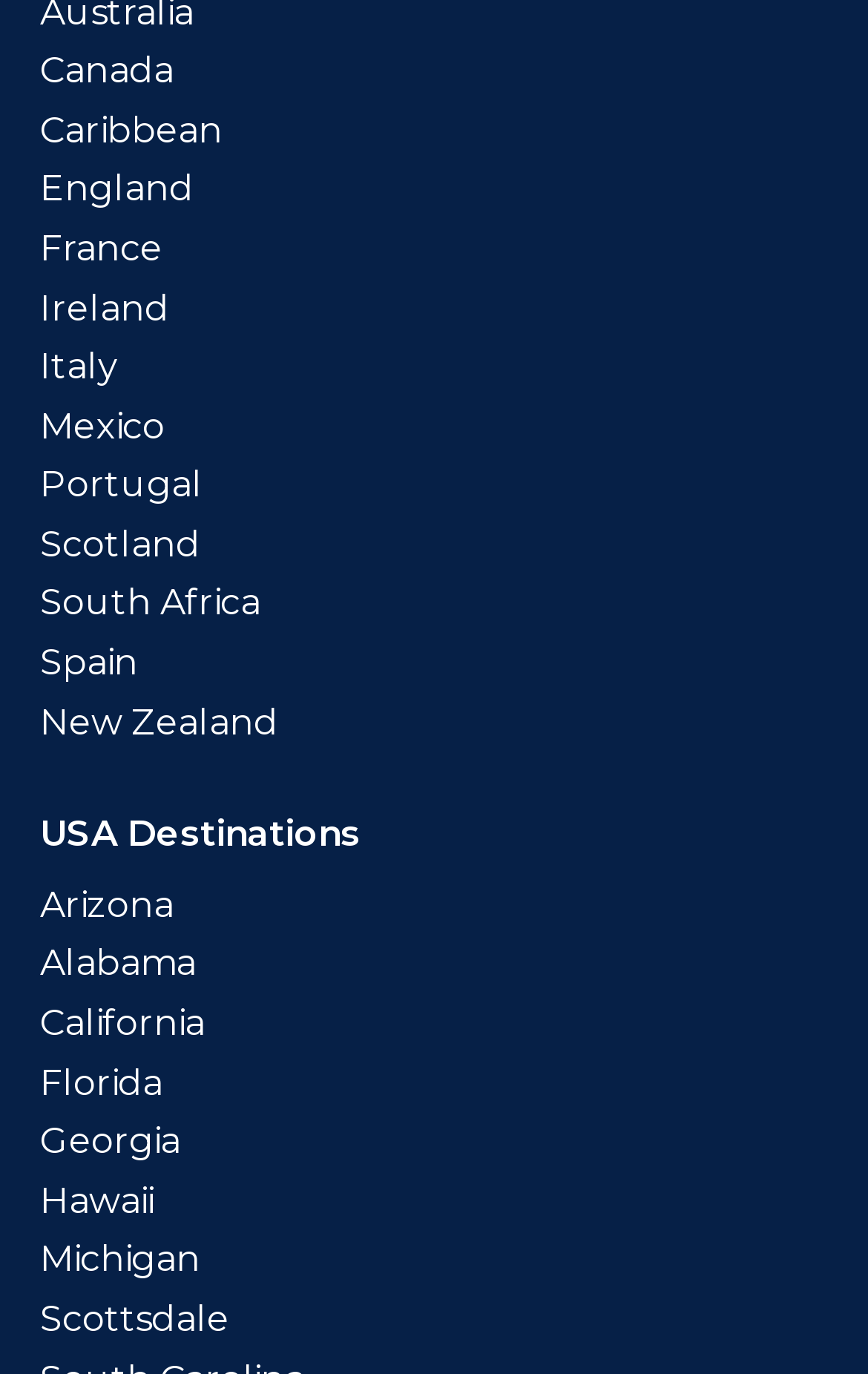Please give the bounding box coordinates of the area that should be clicked to fulfill the following instruction: "explore USA Destinations". The coordinates should be in the format of four float numbers from 0 to 1, i.e., [left, top, right, bottom].

[0.046, 0.592, 0.415, 0.622]